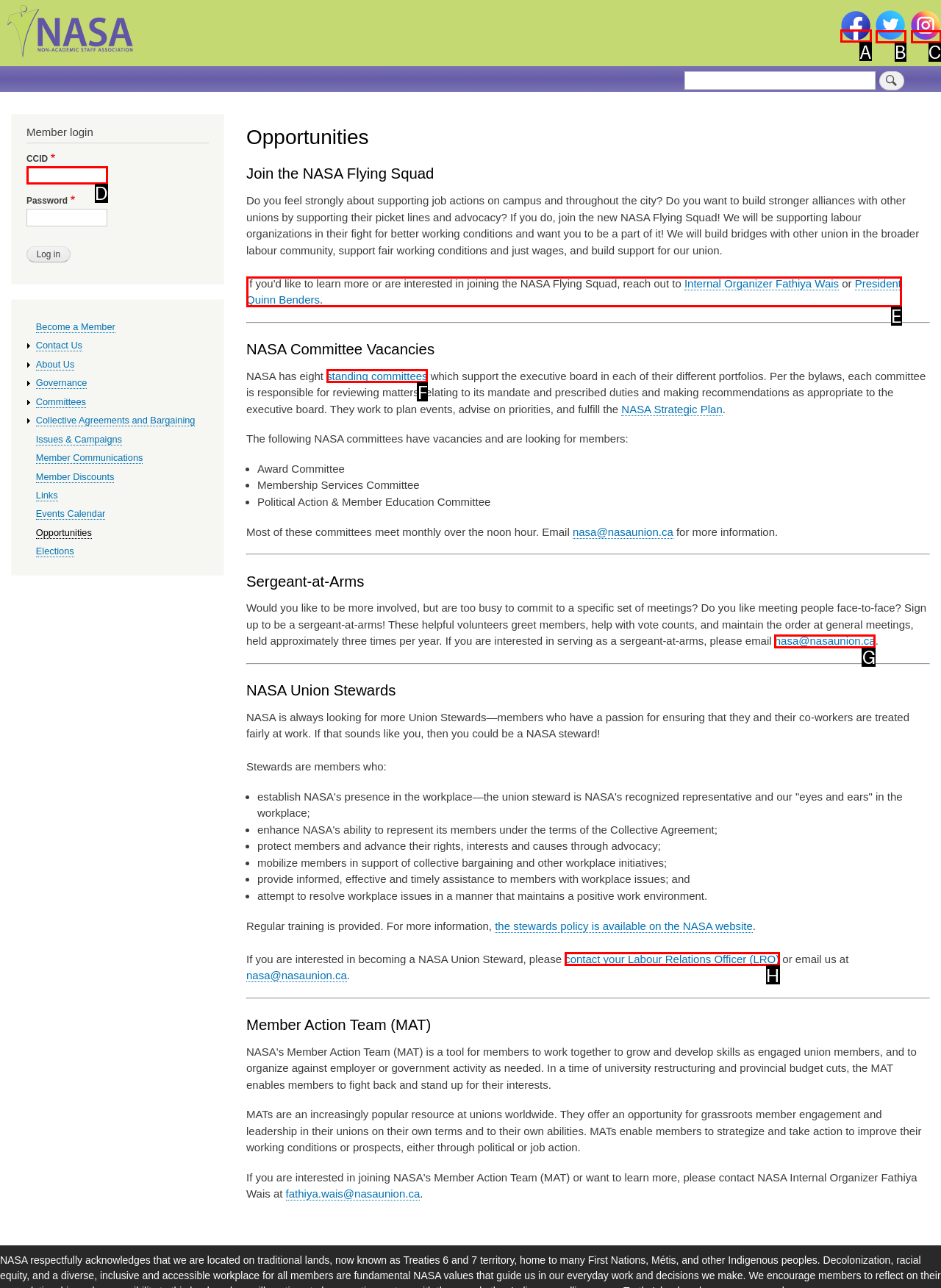Indicate the UI element to click to perform the task: Join NASA on Facebook. Reply with the letter corresponding to the chosen element.

A